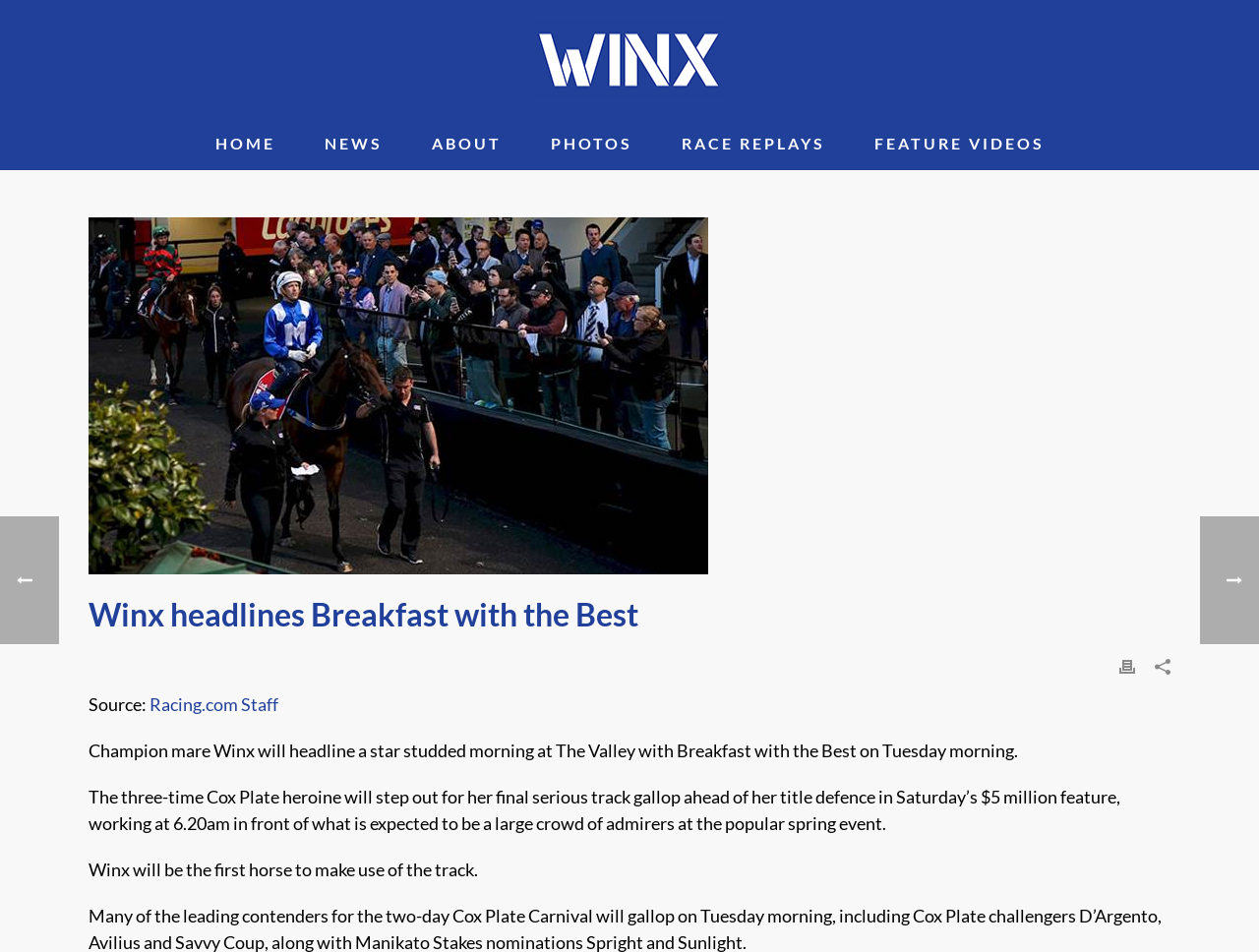Pinpoint the bounding box coordinates of the element to be clicked to execute the instruction: "Visit the official website of Winx the Horse".

[0.422, 0.0, 0.578, 0.124]